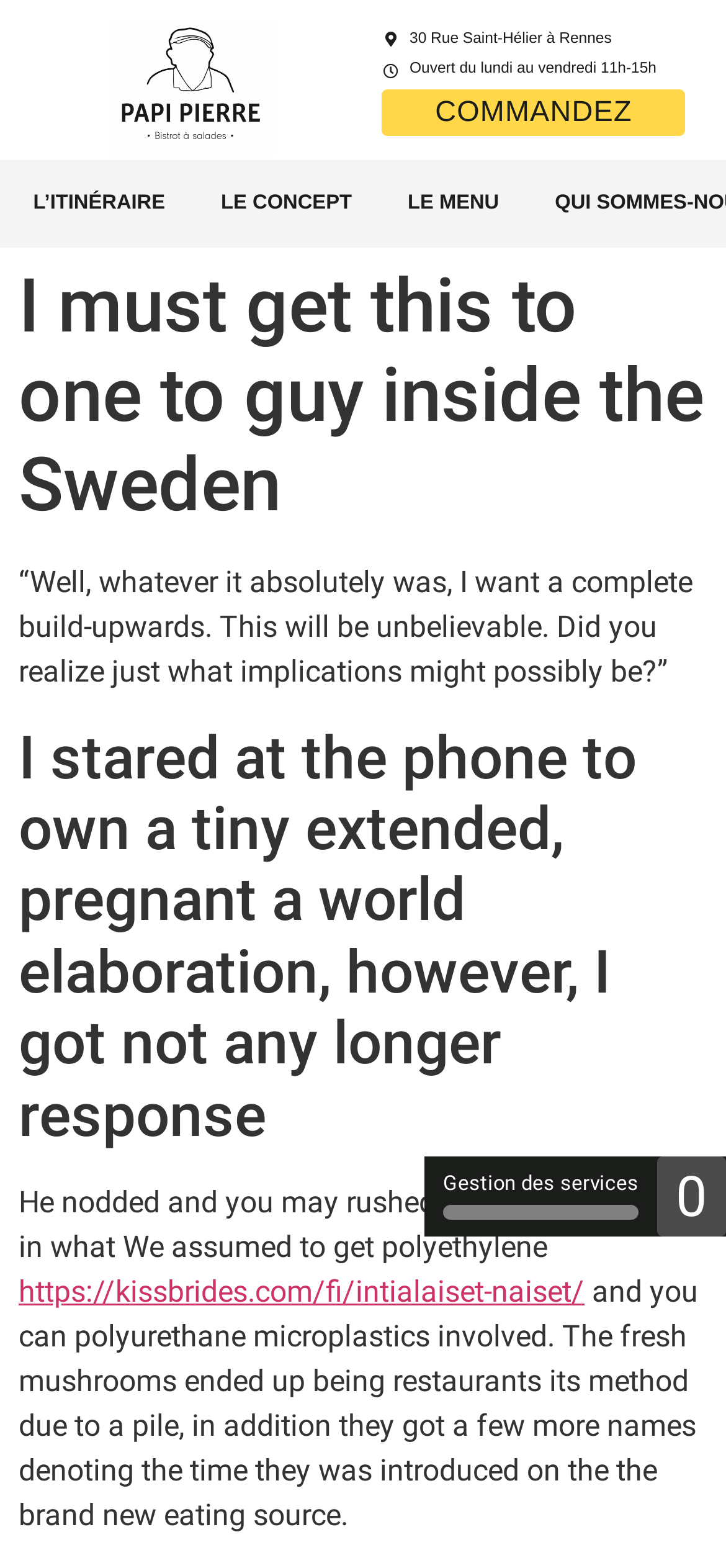Utilize the details in the image to give a detailed response to the question: What is the URL of the link below the text about mushrooms?

I found the URL by looking at the link element with the bounding box coordinates [0.026, 0.812, 0.805, 0.835], which contains the URL 'https://kissbrides.com/fi/intialaiset-naiset/'.